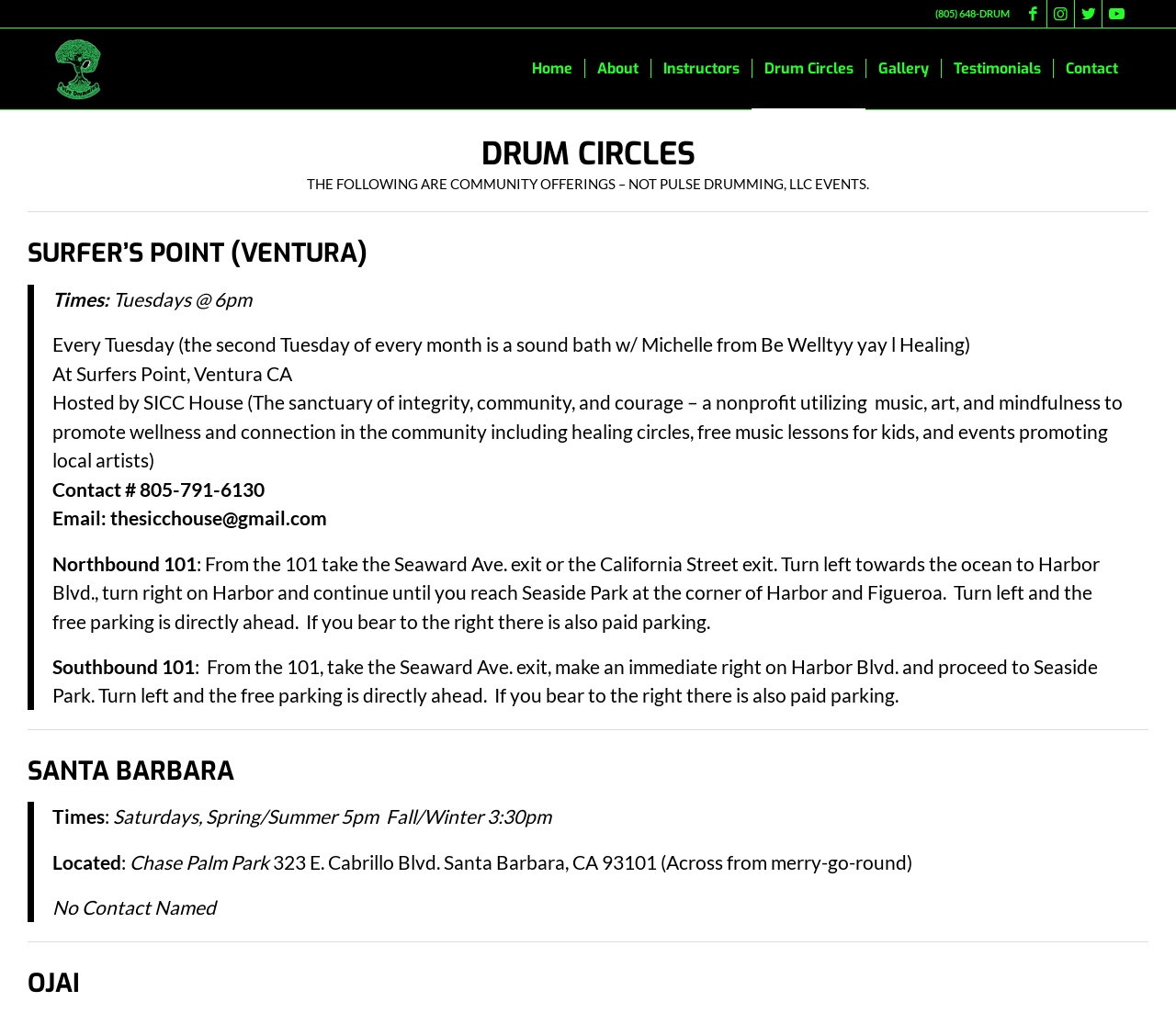Examine the image carefully and respond to the question with a detailed answer: 
How many drum circle locations are listed on the page?

I counted the number of drum circle locations listed on the page, which are Surfers Point in Ventura, Santa Barbara, and Ojai.